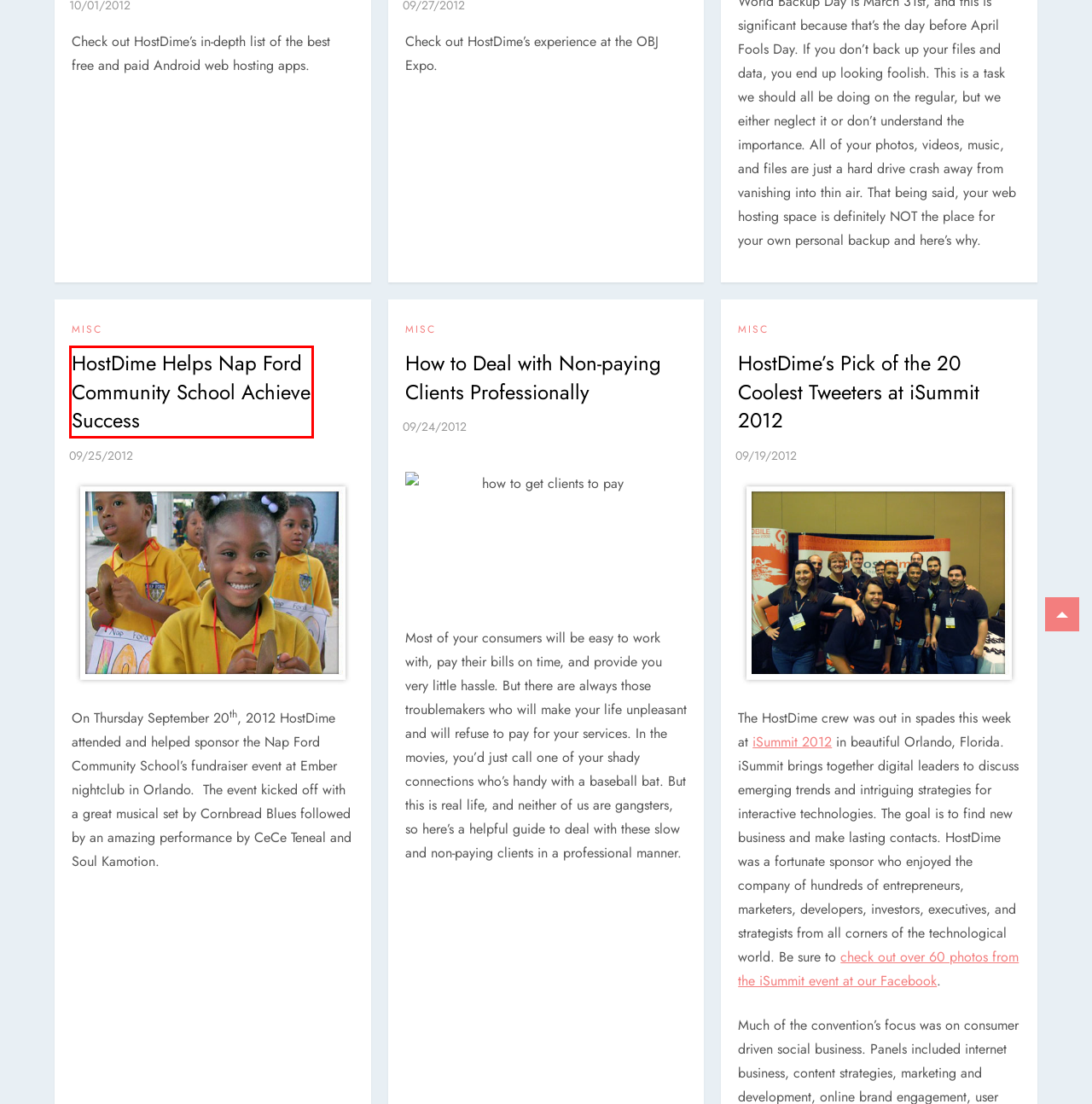Given a screenshot of a webpage with a red bounding box highlighting a UI element, determine which webpage description best matches the new webpage that appears after clicking the highlighted element. Here are the candidates:
A. How to Deal with Non-paying Clients Professionally
B. http://ow.ly/dPoCV
C. The Top 10 Scripts in Softaculous
D. HostDime Exhibits at OBJ Business Growth Expo - HostDime Blog
E. HostDime Support
F. Dedicated Servers Archives - HostDime's Data Center Blog
G. HostDime's Pick of the 20 Coolest Tweeters at iSummit 2012 - HostDime Blog
H. HostDime Helps Nap Ford Community School Achieve Success - HostDime Blog

H